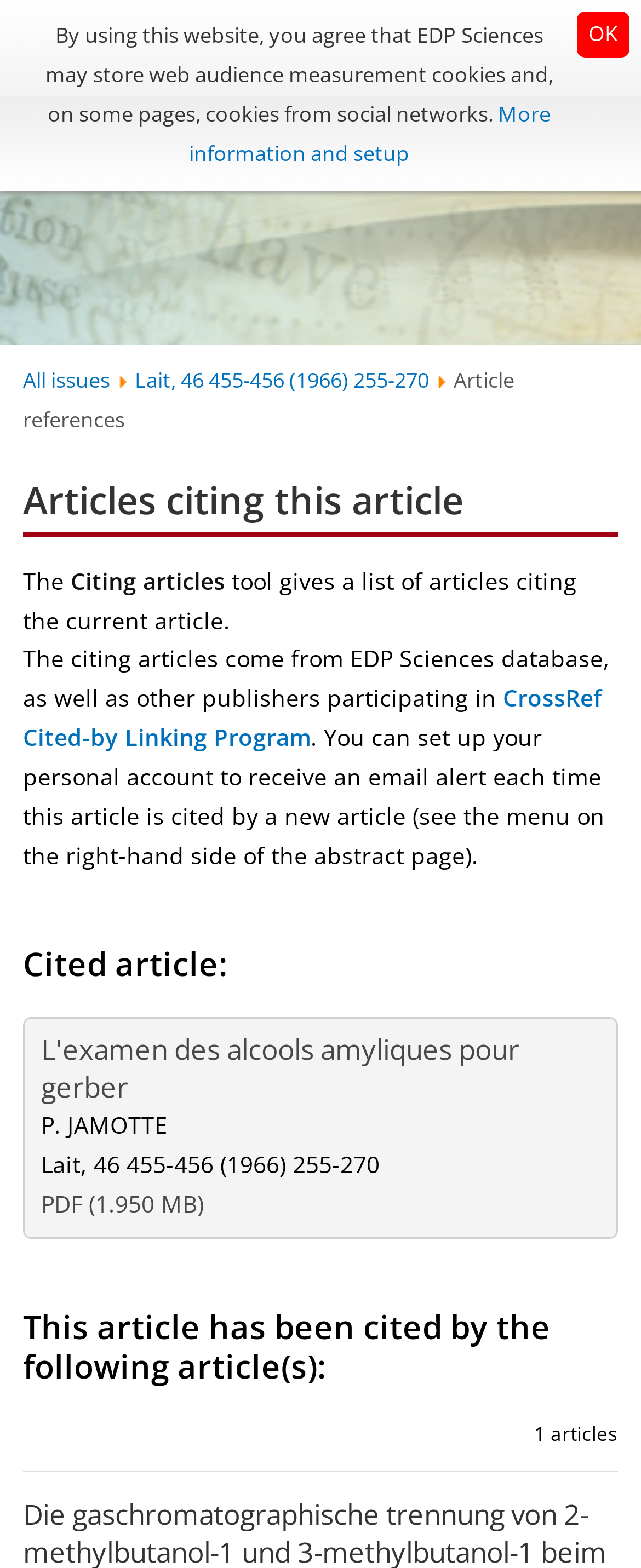Locate the bounding box coordinates of the item that should be clicked to fulfill the instruction: "Read article 'L'examen des alcools amyliques pour gerber'".

[0.064, 0.657, 0.81, 0.705]